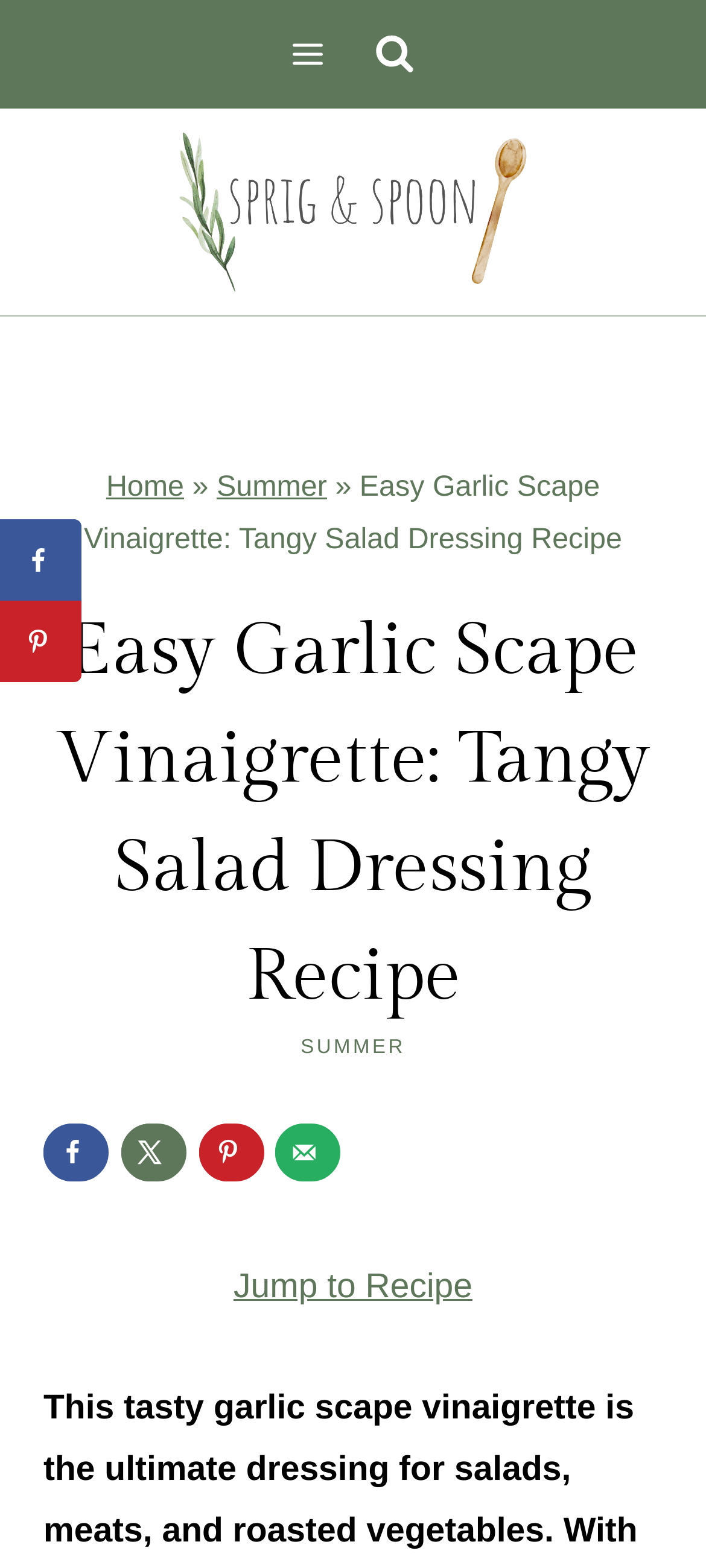Extract the bounding box coordinates for the described element: "Toggle Menu". The coordinates should be represented as four float numbers between 0 and 1: [left, top, right, bottom].

[0.387, 0.017, 0.482, 0.053]